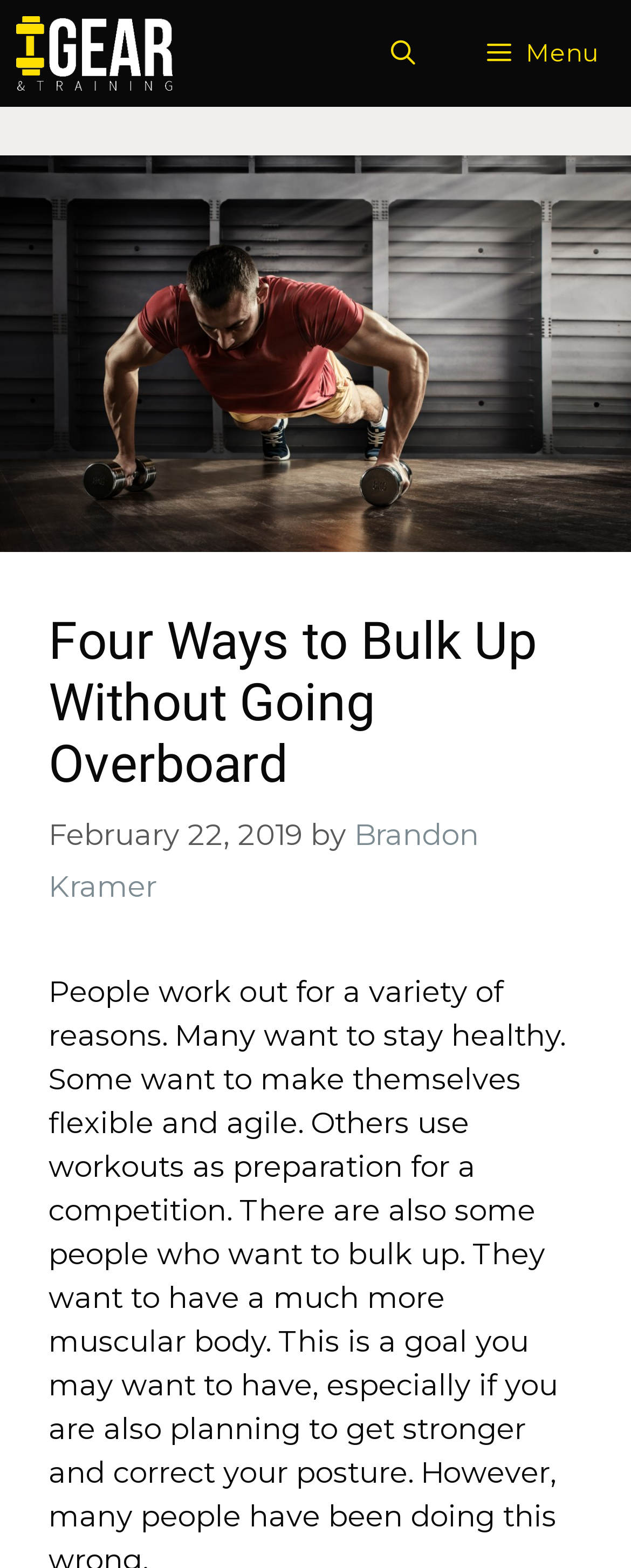Please determine the bounding box coordinates for the UI element described here. Use the format (top-left x, top-left y, bottom-right x, bottom-right y) with values bounded between 0 and 1: title="Gear and Training"

[0.026, 0.0, 0.274, 0.068]